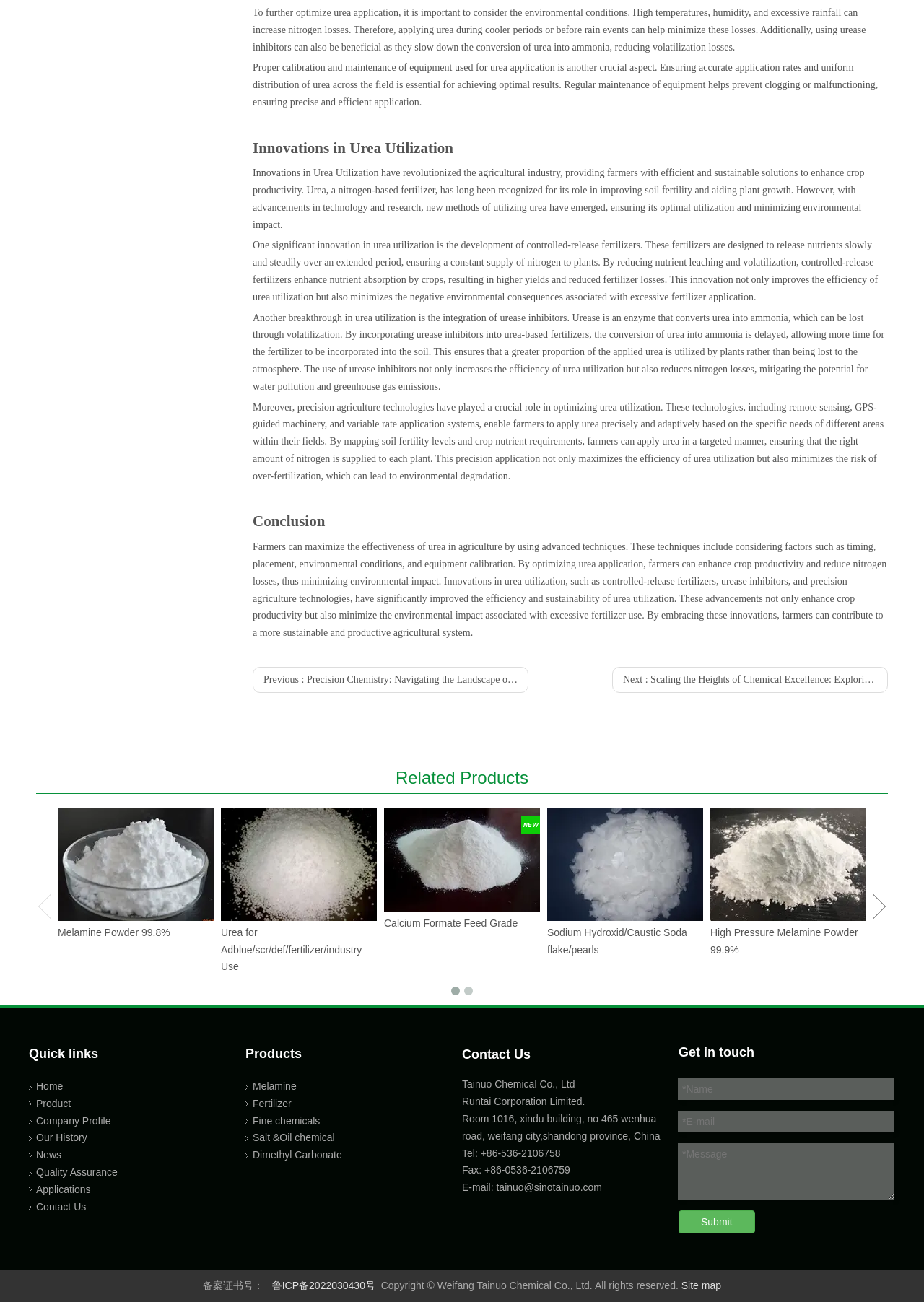Show me the bounding box coordinates of the clickable region to achieve the task as per the instruction: "Click the 'Home' link".

[0.039, 0.83, 0.068, 0.839]